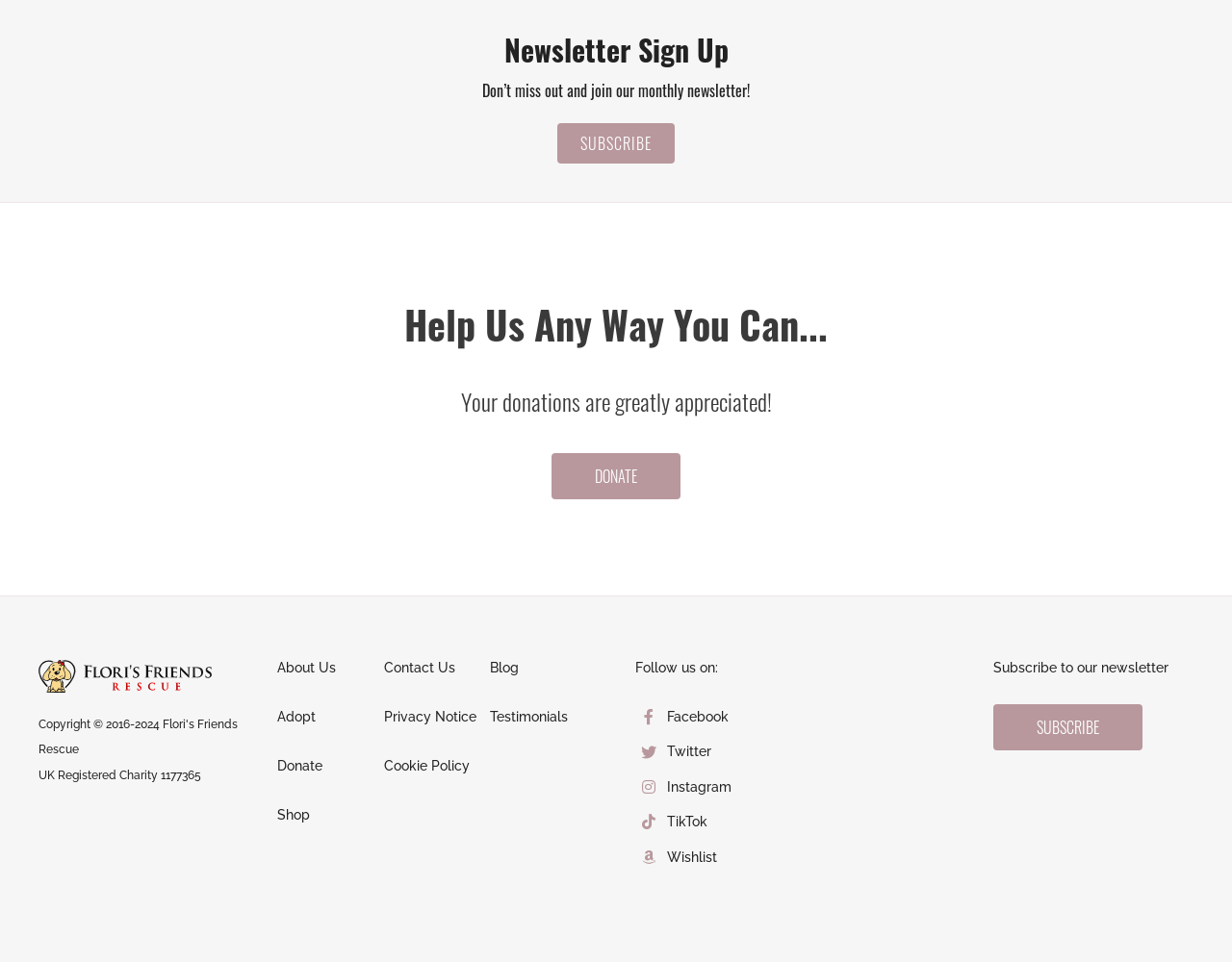Find and specify the bounding box coordinates that correspond to the clickable region for the instruction: "Subscribe to the newsletter".

[0.452, 0.128, 0.548, 0.17]